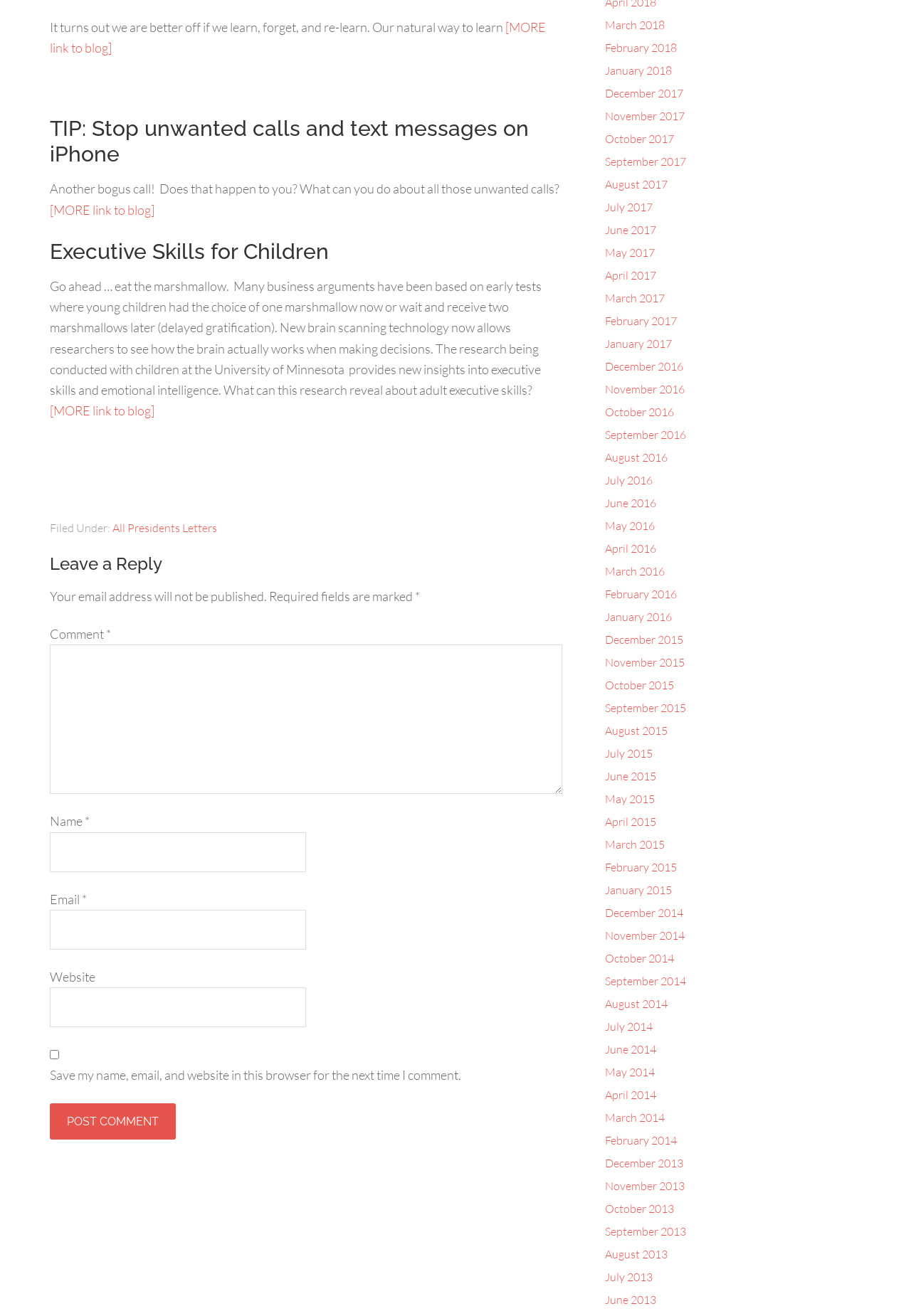Find the bounding box coordinates for the element described here: "parent_node: Email * aria-describedby="email-notes" name="email"".

[0.055, 0.691, 0.336, 0.722]